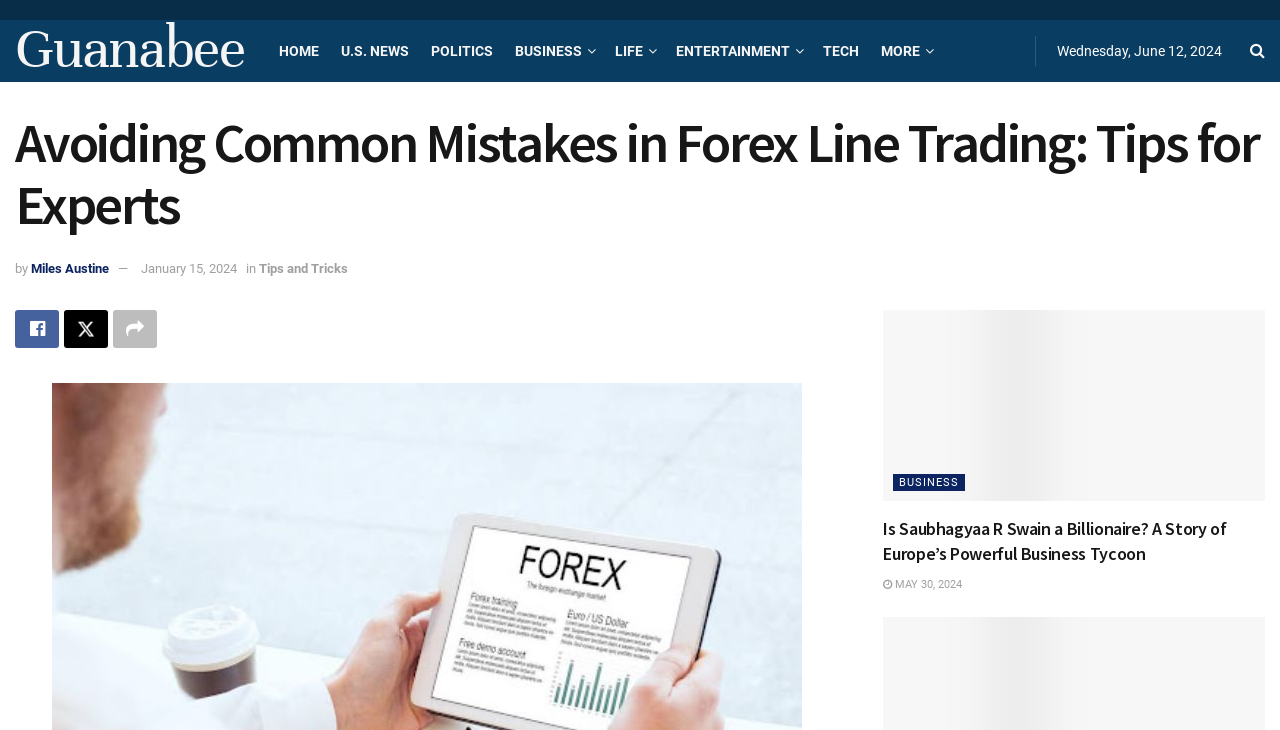Locate the bounding box of the UI element described by: "Entertainment" in the given webpage screenshot.

[0.528, 0.027, 0.626, 0.112]